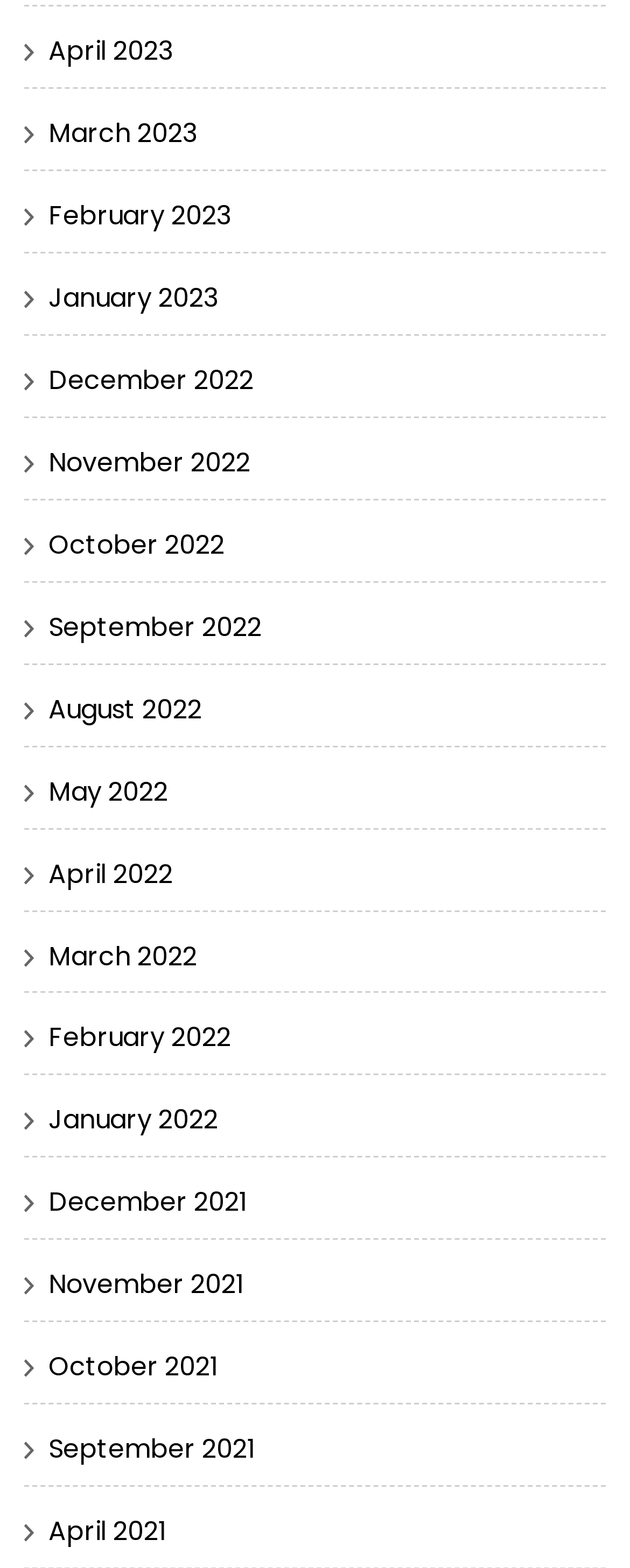Respond to the question below with a single word or phrase:
What is the common prefix of all link texts?

month name